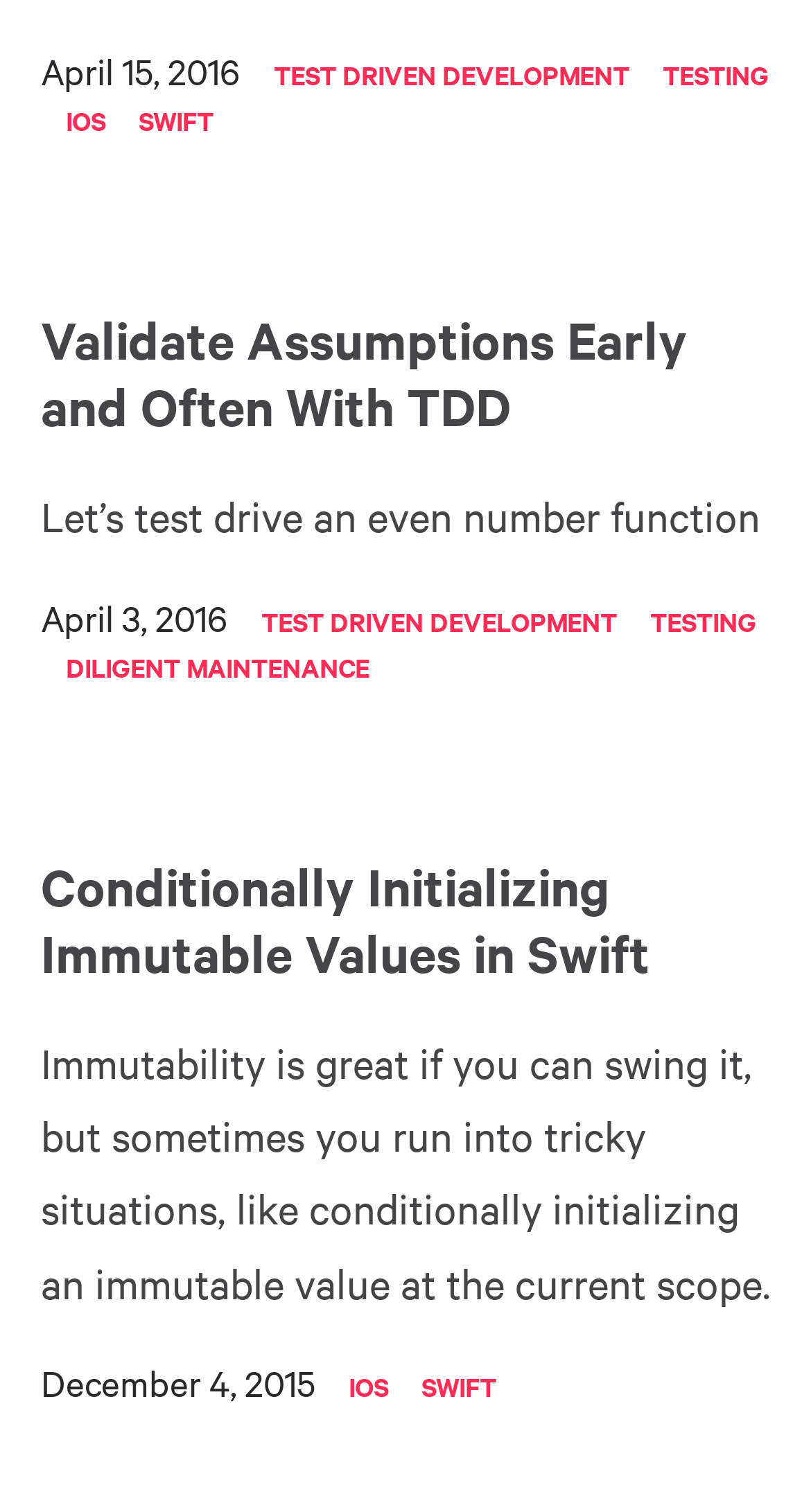Please find the bounding box coordinates in the format (top-left x, top-left y, bottom-right x, bottom-right y) for the given element description. Ensure the coordinates are floating point numbers between 0 and 1. Description: Test Driven Development

[0.337, 0.036, 0.776, 0.062]